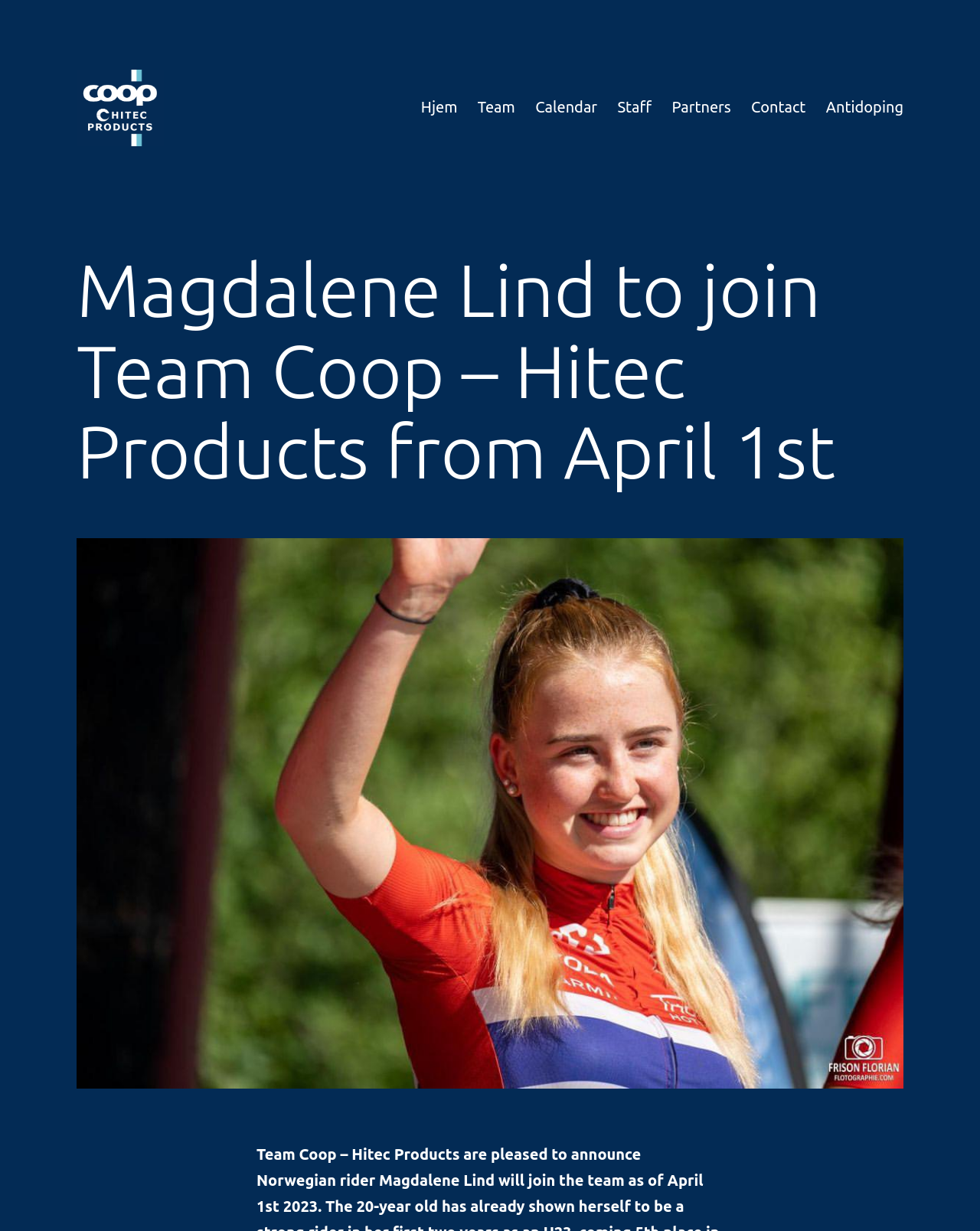Using the element description provided, determine the bounding box coordinates in the format (top-left x, top-left y, bottom-right x, bottom-right y). Ensure that all values are floating point numbers between 0 and 1. Element description: alt="Team Coop Hitec Products"

[0.078, 0.079, 0.167, 0.093]